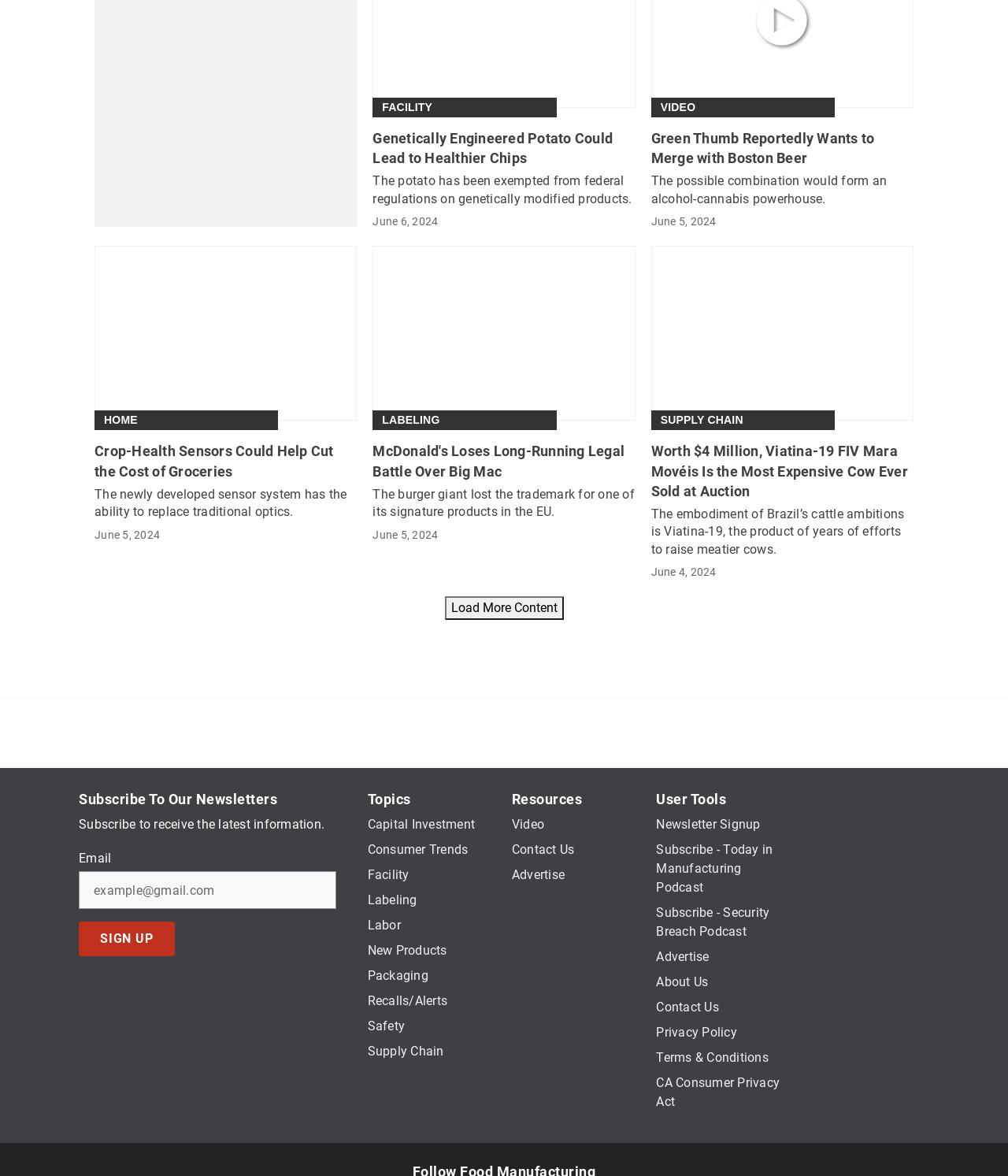Extract the bounding box coordinates for the described element: "Supply Chain". The coordinates should be represented as four float numbers between 0 and 1: [left, top, right, bottom].

[0.655, 0.352, 0.737, 0.363]